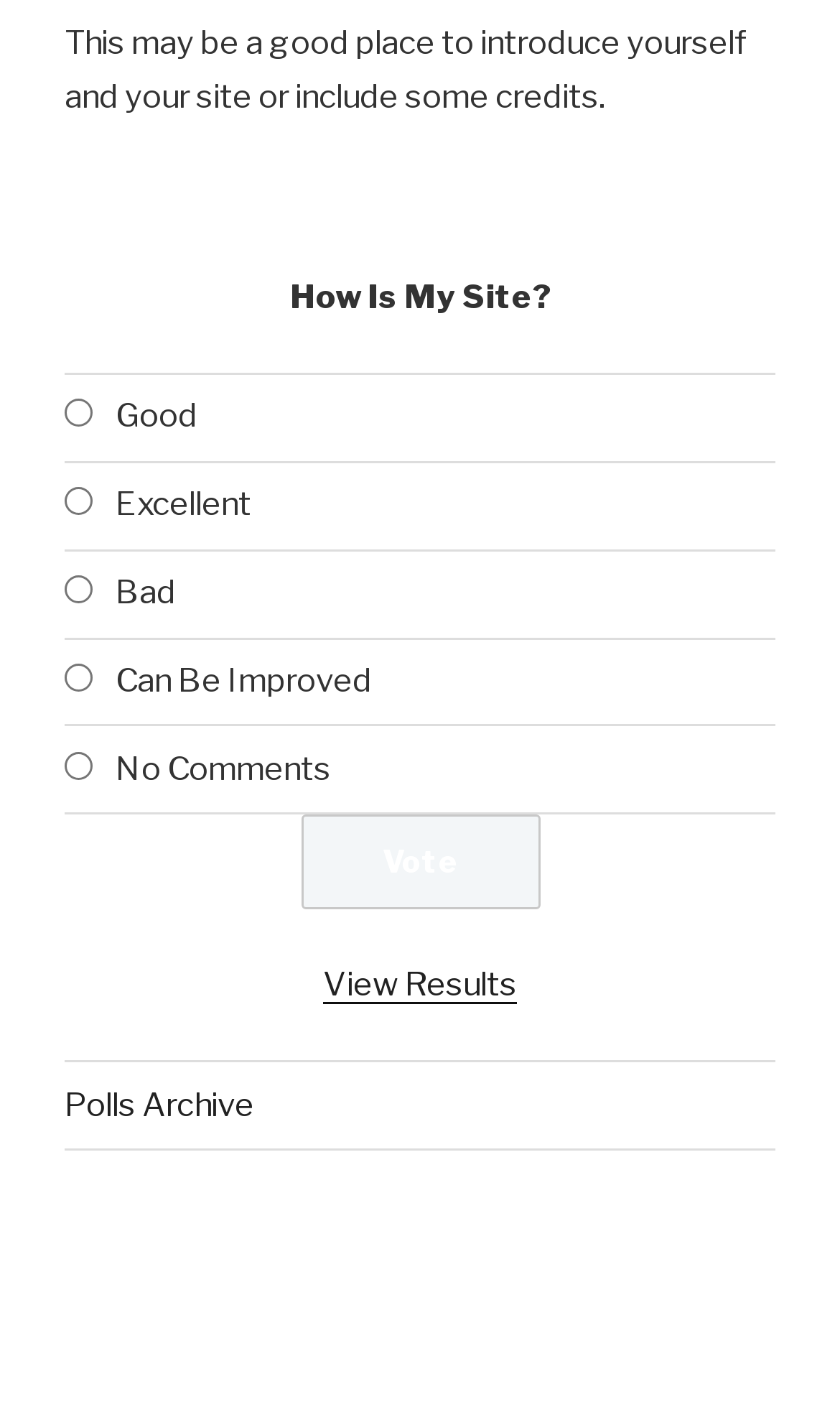Locate the bounding box coordinates of the item that should be clicked to fulfill the instruction: "Vote for your opinion".

[0.358, 0.579, 0.642, 0.647]